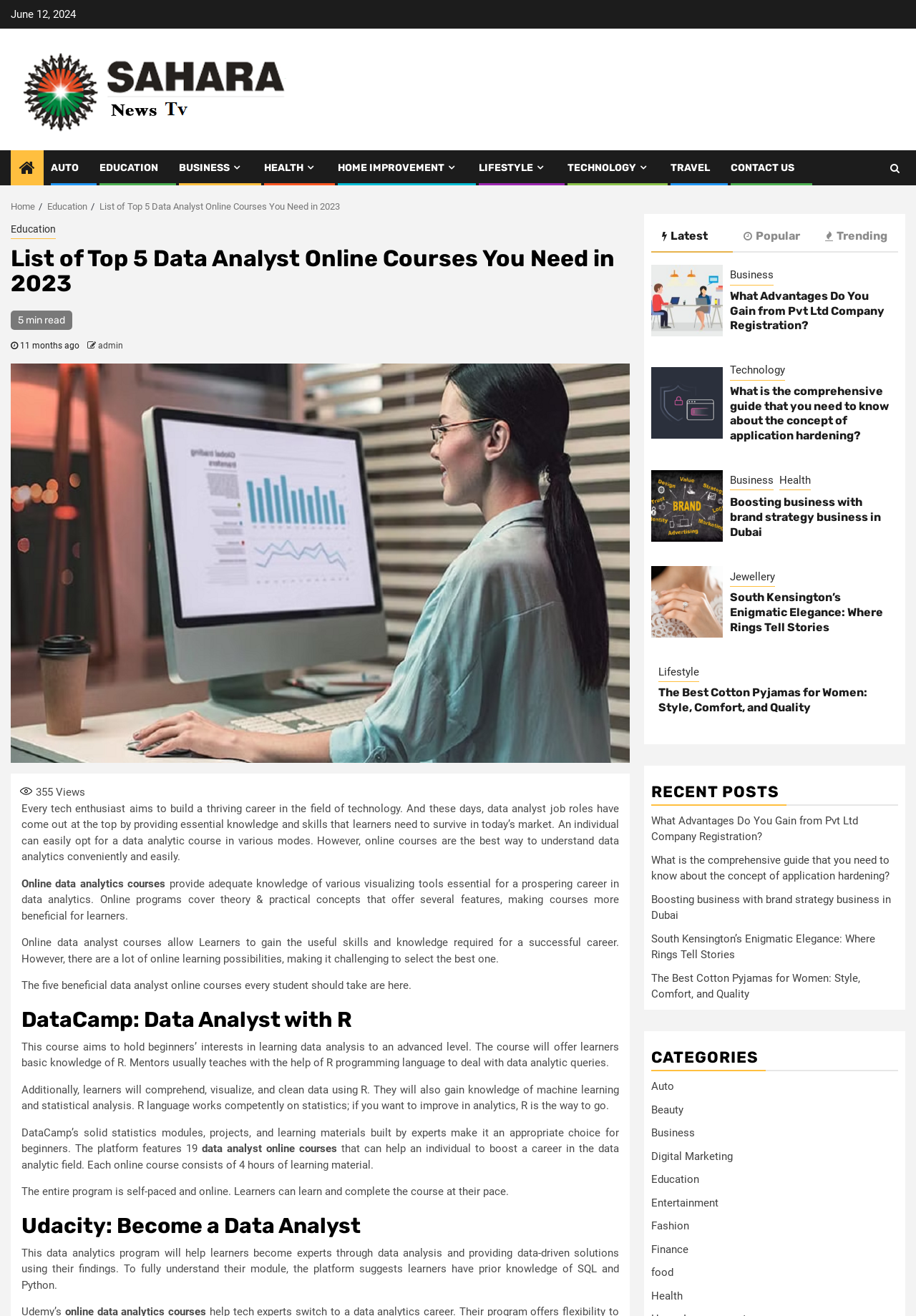Please specify the bounding box coordinates for the clickable region that will help you carry out the instruction: "view the 'DataCamp: Data Analyst with R' course details".

[0.023, 0.766, 0.676, 0.784]